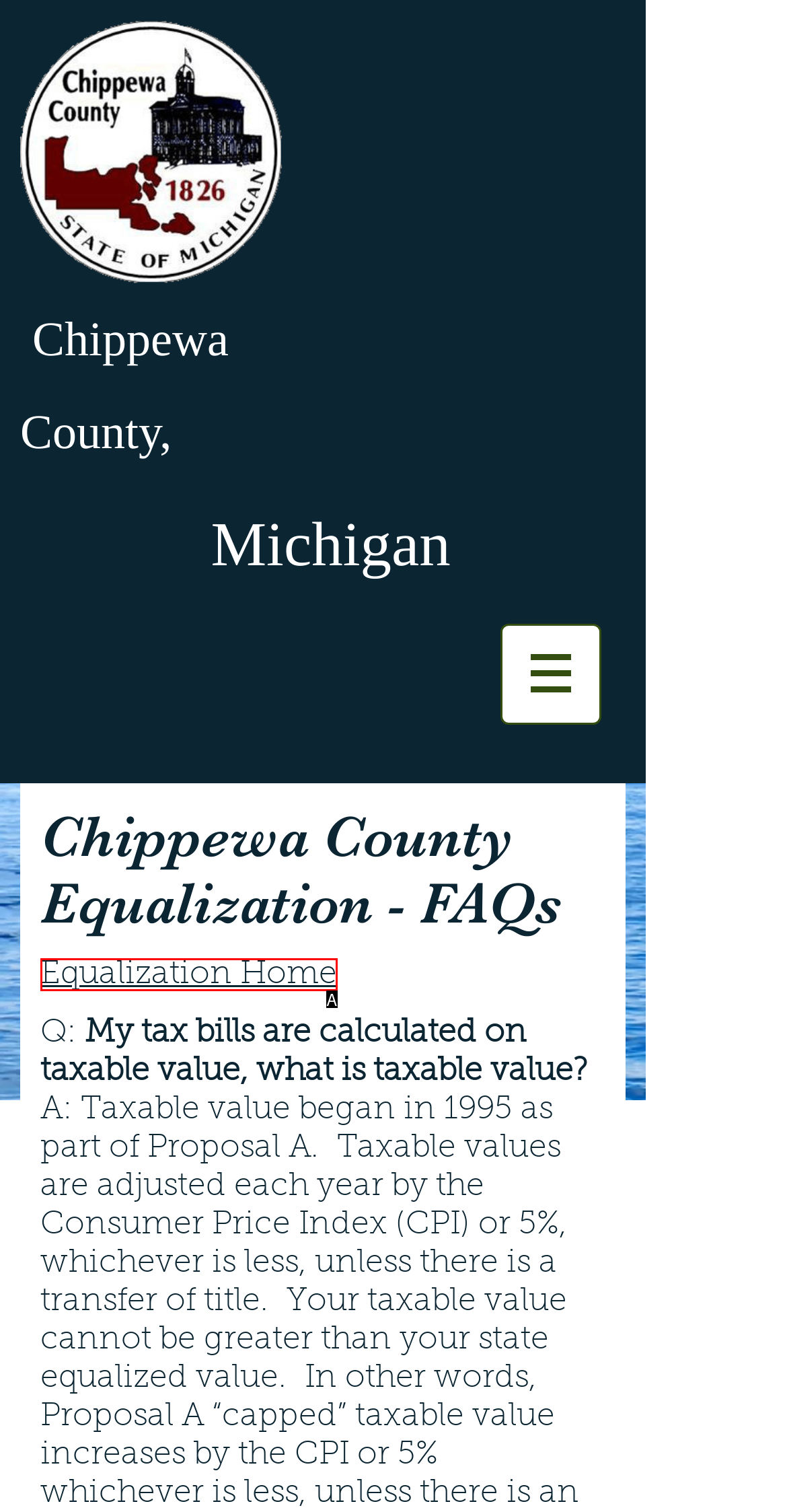Given the description: Equalization Home, select the HTML element that matches it best. Reply with the letter of the chosen option directly.

A